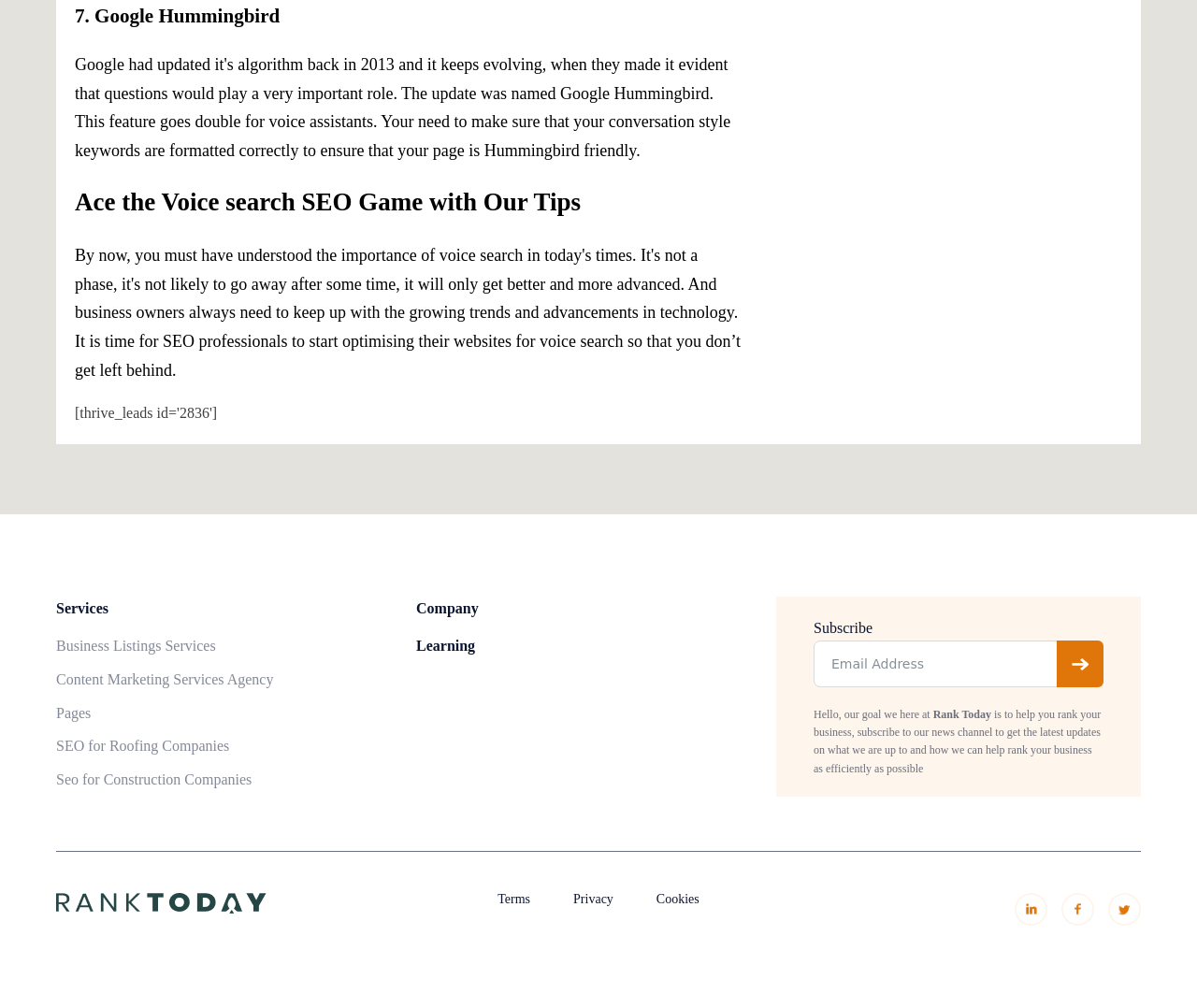What is the first heading on the webpage?
Give a one-word or short-phrase answer derived from the screenshot.

7. Google Hummingbird